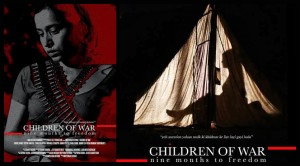Using details from the image, please answer the following question comprehensively:
What is the duration of the conflict referred to in the tagline?

The tagline 'nine months to freedom' alludes to the duration of the conflict, which is nine months, and the intense suffering endured by individuals caught in the turmoil.